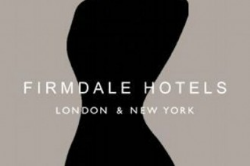What cities are mentioned in the image?
Examine the webpage screenshot and provide an in-depth answer to the question.

The caption states that 'LONDON & NEW YORK' is listed beneath the brand name 'FIRMDALE HOTELS', indicating the dual presence of the hotel chain in these two vibrant cities.